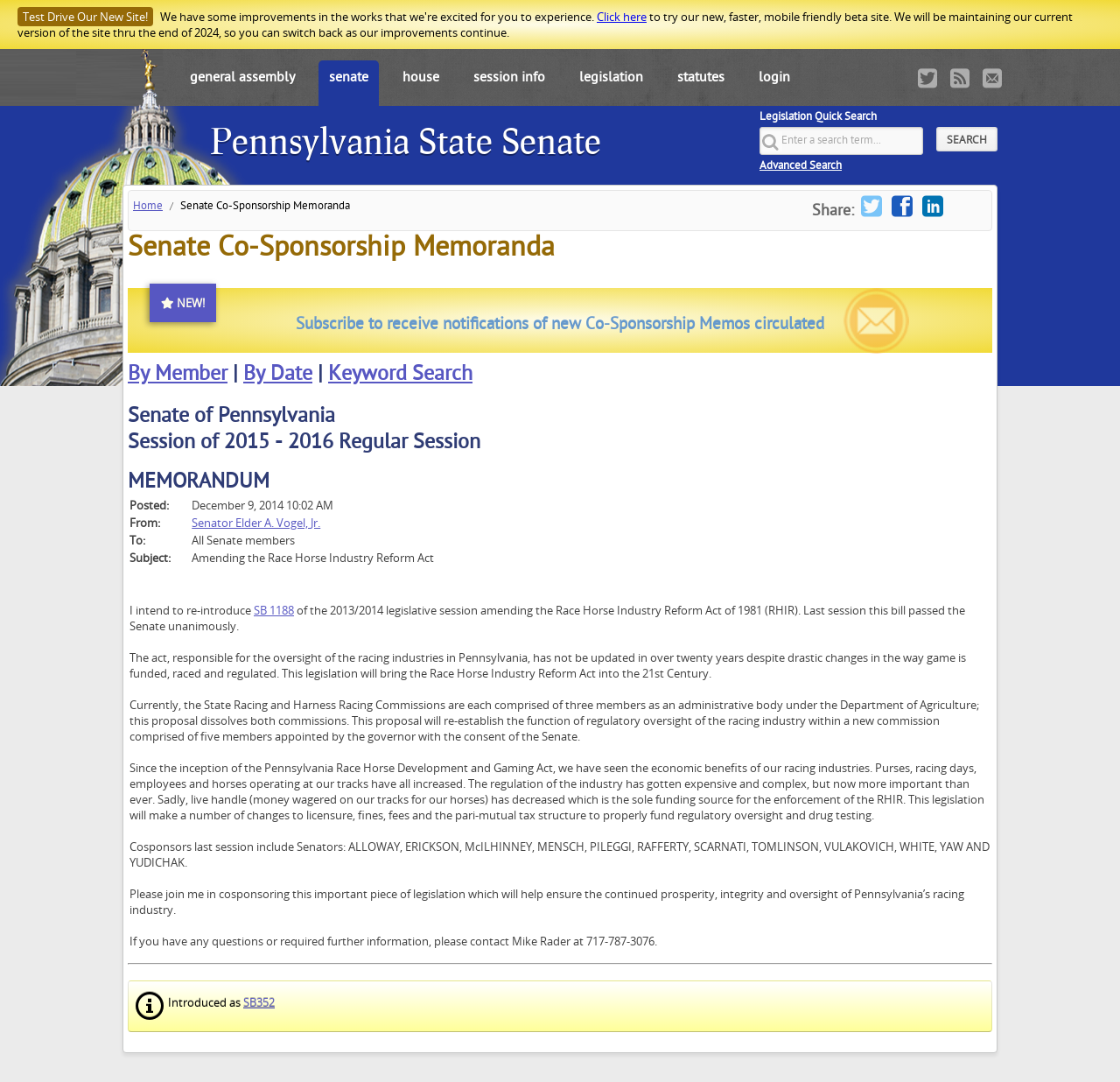Create a detailed description of the webpage's content and layout.

The webpage is about the Pennsylvania State Senate's Co-Sponsorship Memoranda. At the top, there is a notification to test drive the new site, with a link to try it out. Below this, there are links to the general assembly, senate, house, session info, legislation, statutes, and login.

On the left side, there is a search bar for legislation quick search, with a button to search and an option for advanced search. Above this, there are links to share the page on social media platforms.

The main content of the page is a memorandum from Senator Elder A. Vogel, Jr. regarding a bill to amend the Race Horse Industry Reform Act of 1981. The memorandum is divided into sections, including posted date, from, to, subject, and the content of the bill. The content explains the purpose of the bill, which is to update the act to reflect changes in the racing industry and to ensure the continued prosperity and oversight of the industry.

There are also links to cosponsor the bill and to contact Mike Rader for more information. At the bottom of the page, there is a separator line, followed by a note that the bill was introduced as SB352.